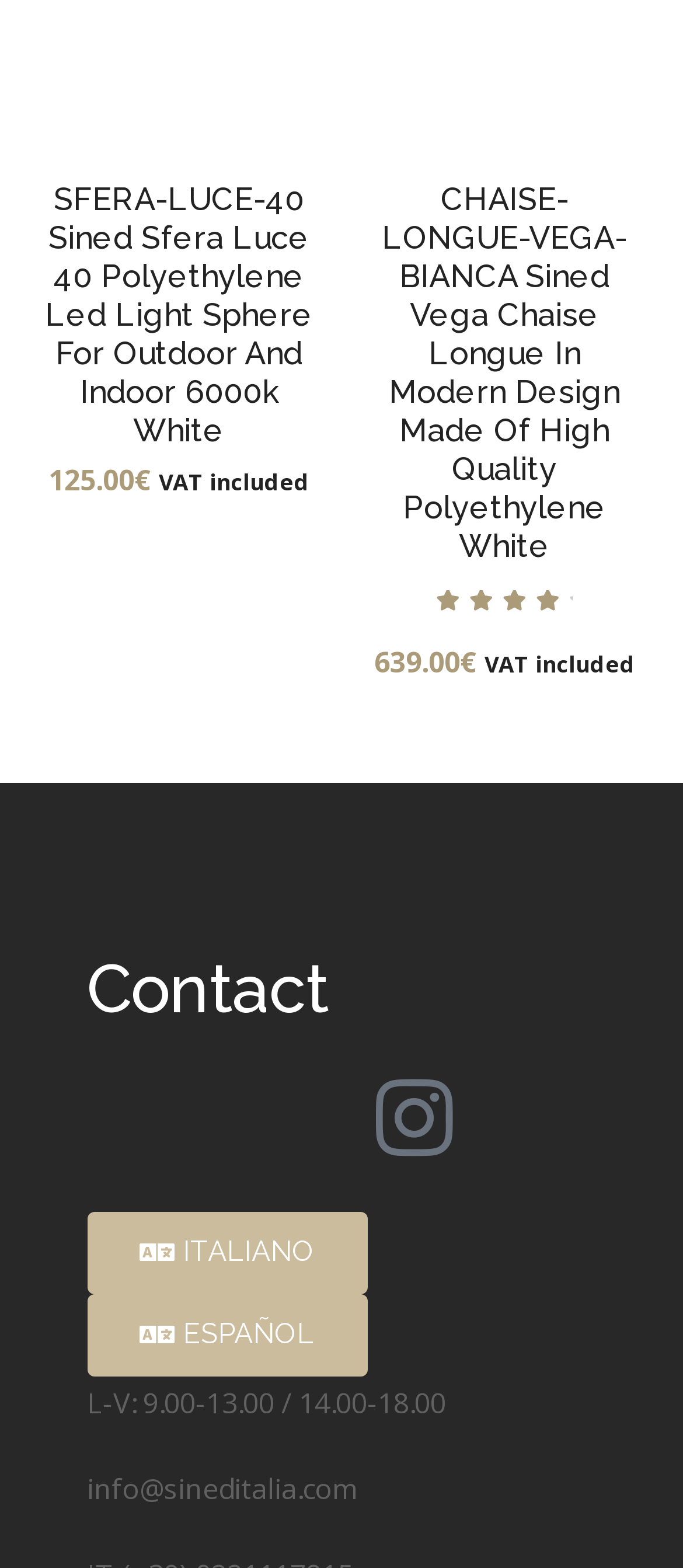What is the rating of the CHAISE-LONGUE-VEGA-BIANCA?
Give a detailed and exhaustive answer to the question.

I found the rating of CHAISE-LONGUE-VEGA-BIANCA by looking at the image element with the text 'Rated 4.50 out of 5', which indicates the rating.